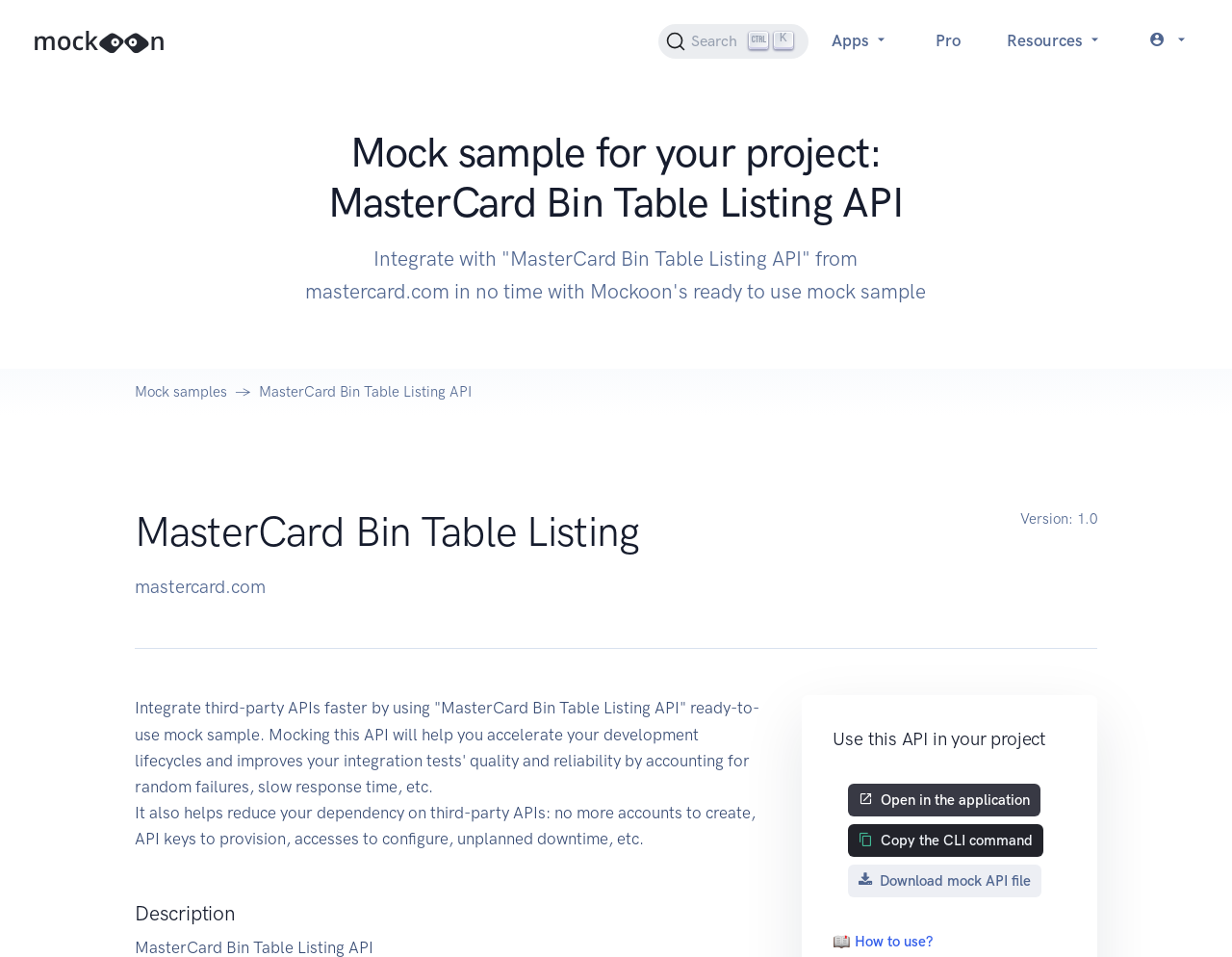Provide the text content of the webpage's main heading.

Mock sample for your project: MasterCard Bin Table Listing API